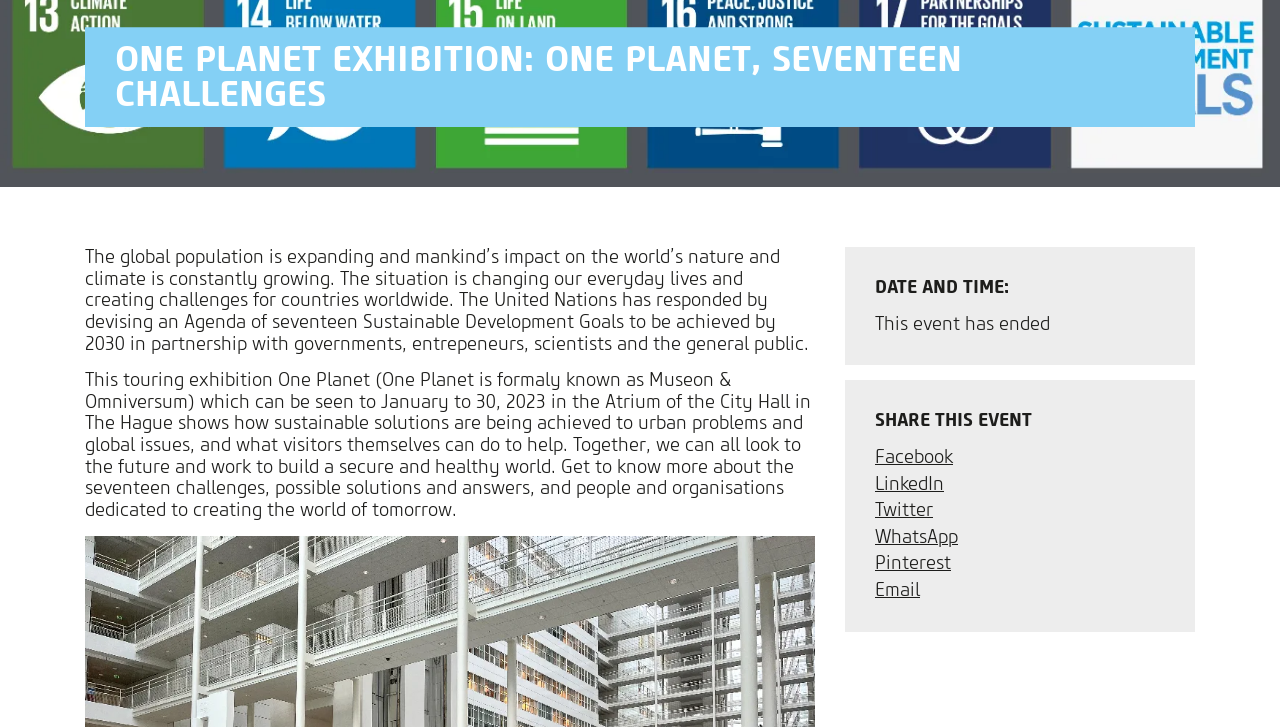Using the given description, provide the bounding box coordinates formatted as (top-left x, top-left y, bottom-right x, bottom-right y), with all values being floating point numbers between 0 and 1. Description: Email

[0.684, 0.796, 0.719, 0.828]